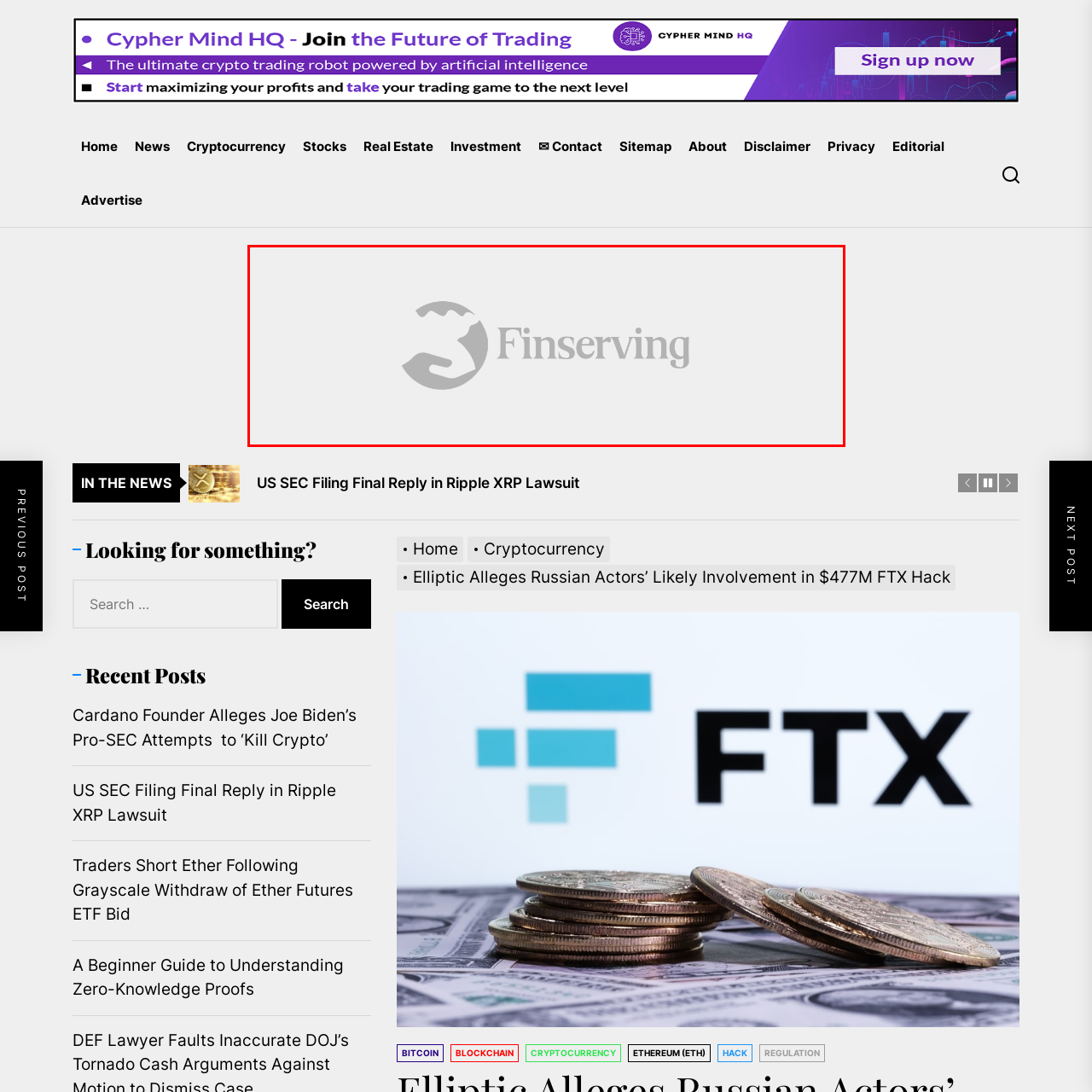What is the purpose of the hand symbol in the logo?  
Carefully review the image highlighted by the red outline and respond with a comprehensive answer based on the image's content.

The abstract representation of a hand offering support in the logo symbolizes assistance and trust within the financial sector, implying that Finserving is a reliable and supportive partner for its customers.